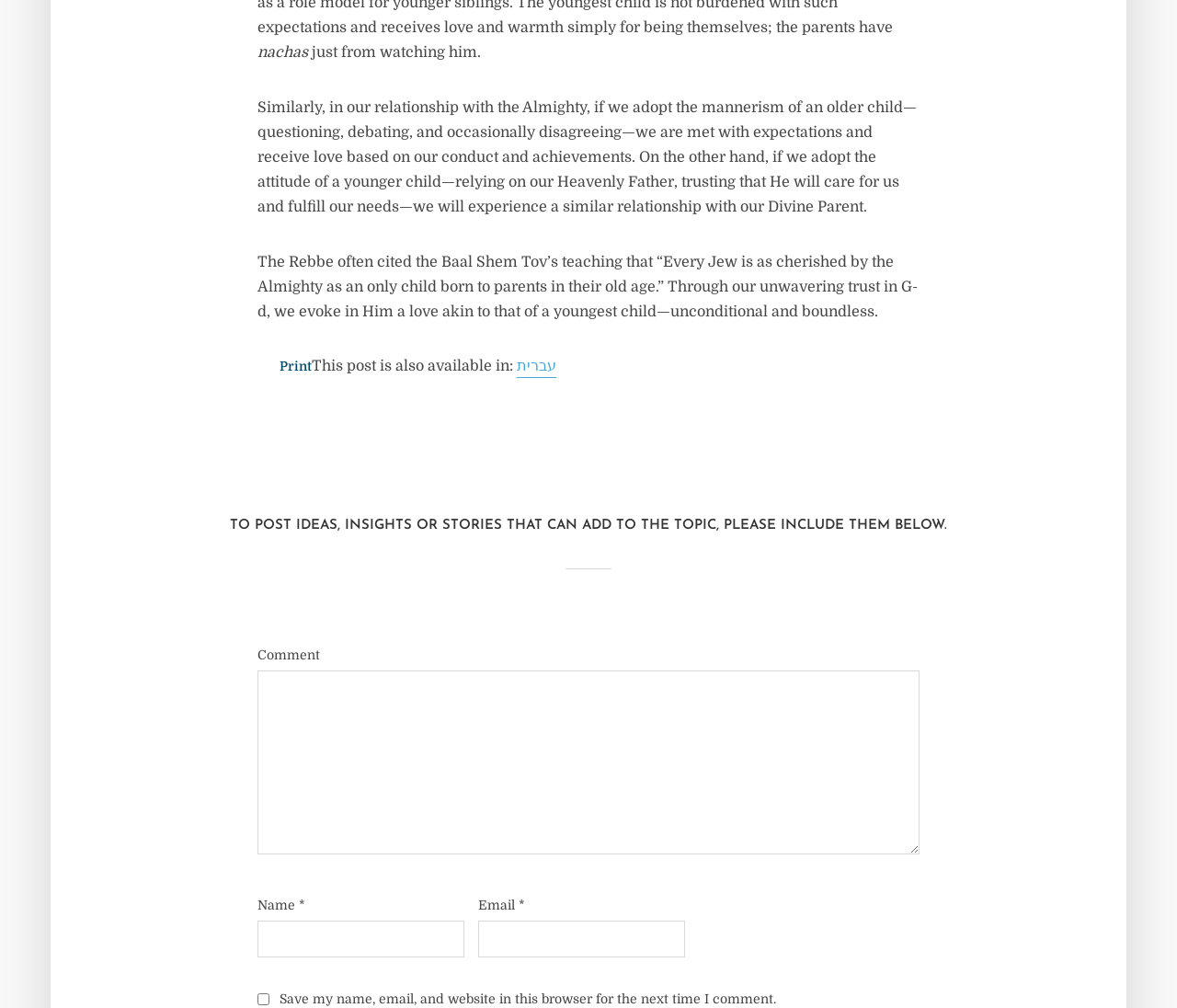What language is the post also available in?
Based on the visual content, answer with a single word or a brief phrase.

עברית